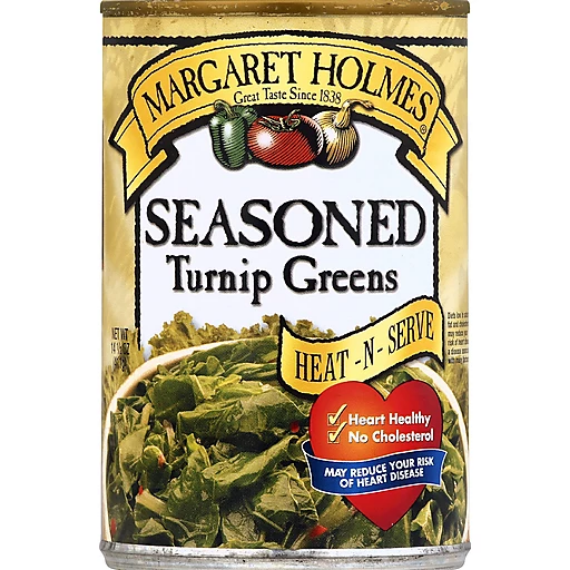Describe the scene in the image with detailed observations.

The image features a can of seasoned turnip greens from Margaret Holmes, a brand known for its commitment to quality and great taste since 1838. The can prominently displays the product name "SEASONED Turnip Greens" in bold lettering, conveying a sense of flavor and convenience. Below the name, the phrase "HEAT -N- SERVE" indicates the ease of preparation, appealing to those looking for a quick yet nutritious side dish. 

The packaging highlights heart-healthy benefits with a red heart icon stating: "Heart Healthy No Cholesterol," along with additional text suggesting that this product may help reduce the risk of heart disease. This combination of health-conscious messaging and delicious offerings positions these seasoned turnip greens as an attractive option for consumers seeking flavorful, ready-to-eat vegetables.